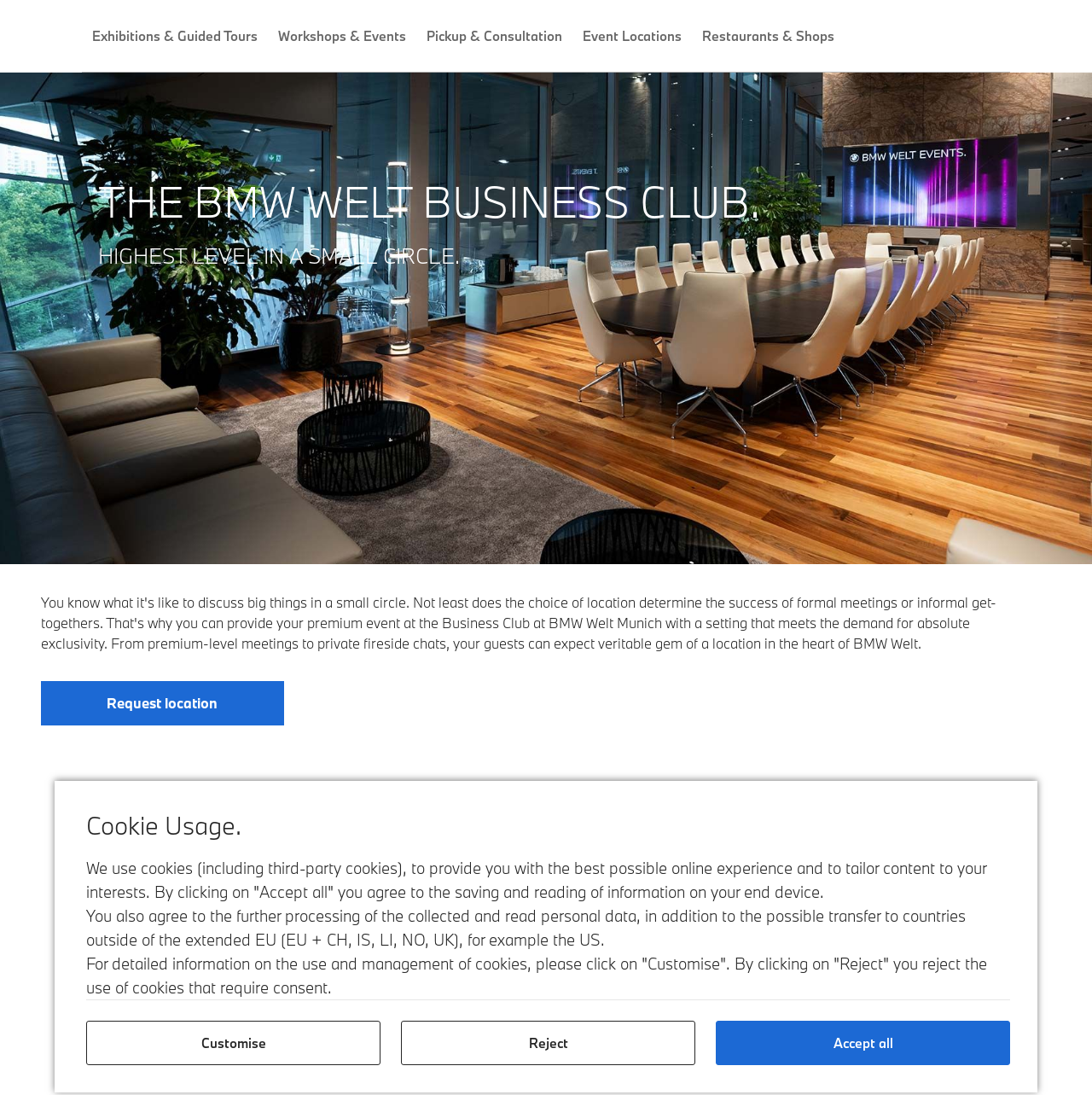Identify the bounding box of the UI element that matches this description: "Reject".

[0.367, 0.932, 0.637, 0.973]